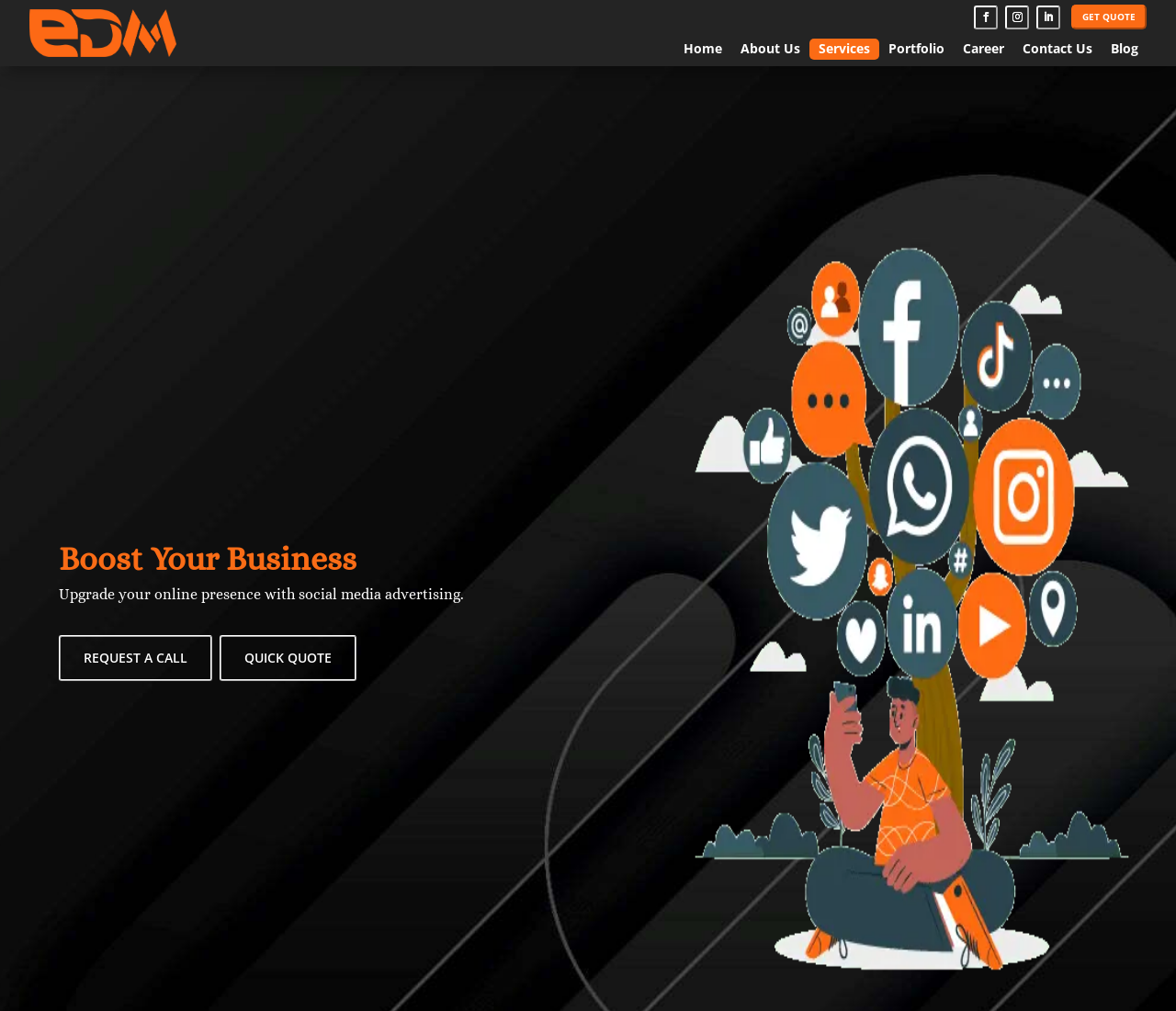Please specify the bounding box coordinates of the element that should be clicked to execute the given instruction: 'Click the REQUEST A CALL link'. Ensure the coordinates are four float numbers between 0 and 1, expressed as [left, top, right, bottom].

[0.05, 0.628, 0.18, 0.674]